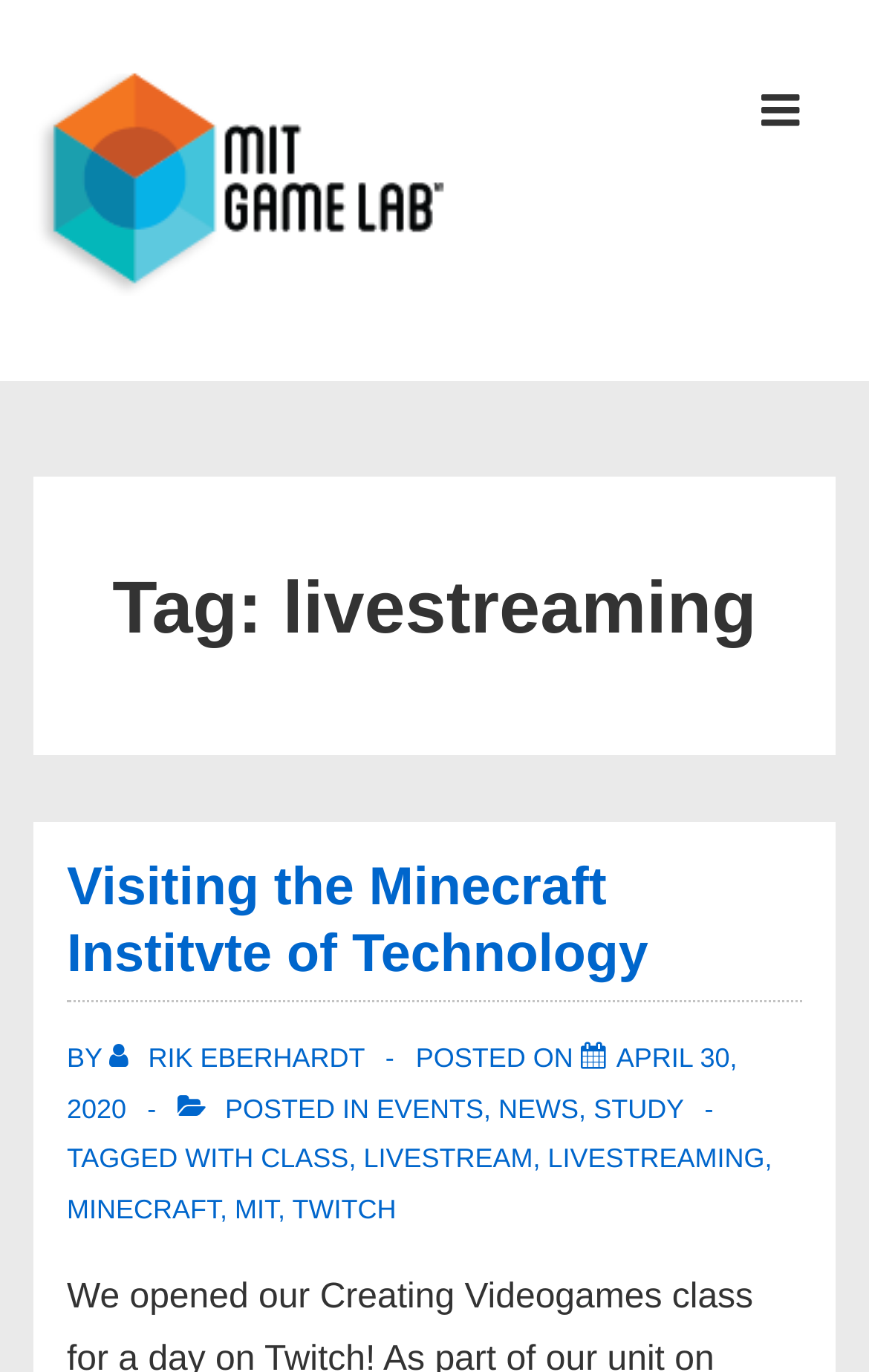Extract the bounding box for the UI element that matches this description: "alt="MIT Game Lab"".

[0.038, 0.045, 0.603, 0.232]